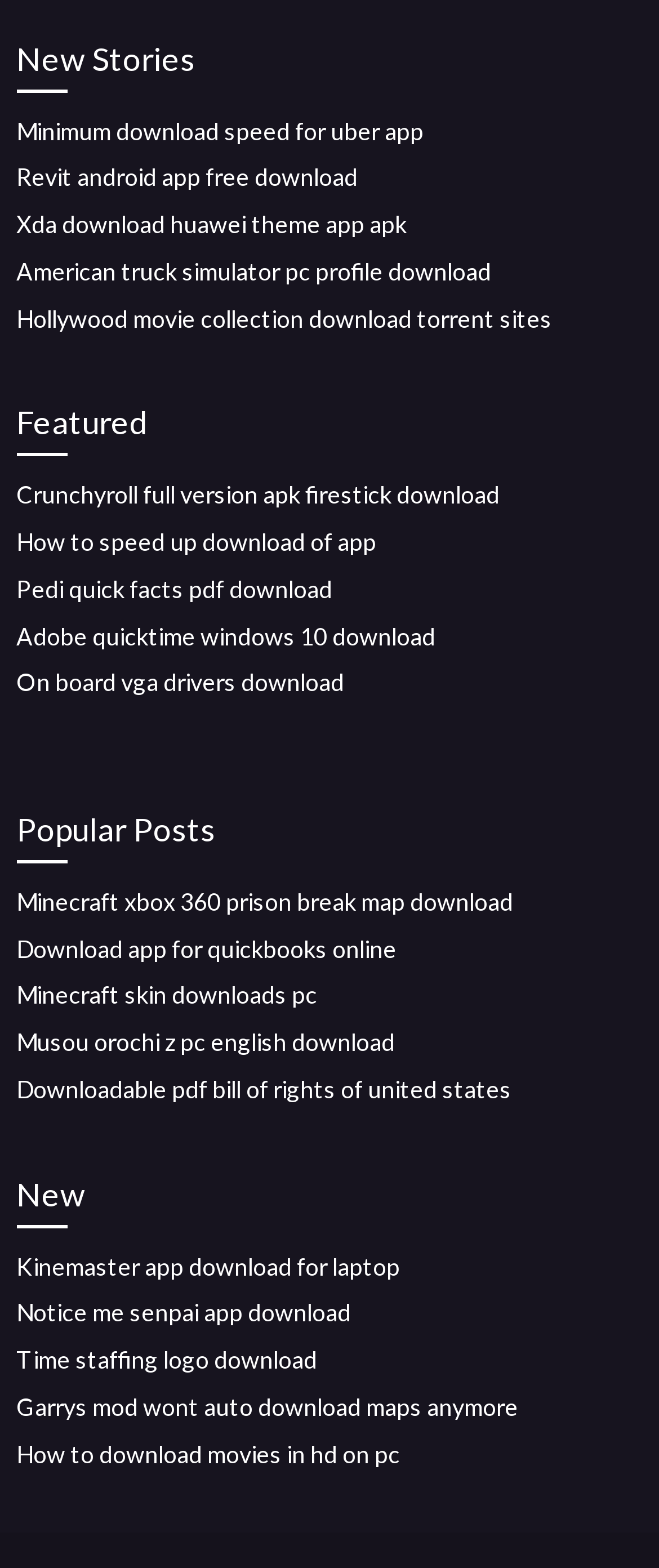What is the primary purpose of the 'New Stories' section?
Respond to the question with a well-detailed and thorough answer.

The 'New Stories' section contains links with descriptive text, such as 'Minimum download speed for uber app' and 'Xda download huawei theme app apk'. This suggests that the primary purpose of this section is to provide users with new and updated download links.